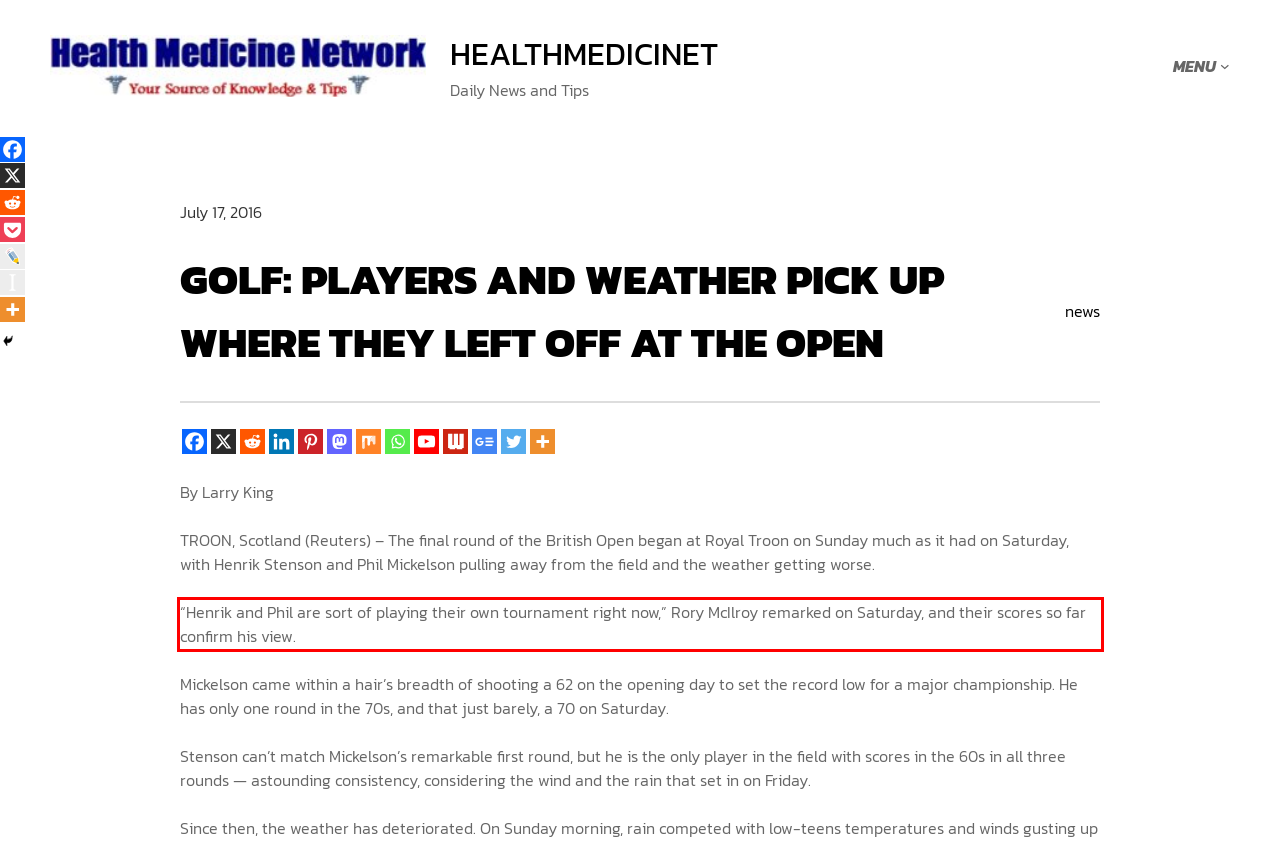Extract and provide the text found inside the red rectangle in the screenshot of the webpage.

“Henrik and Phil are sort of playing their own tournament right now,” Rory McIlroy remarked on Saturday, and their scores so far confirm his view.